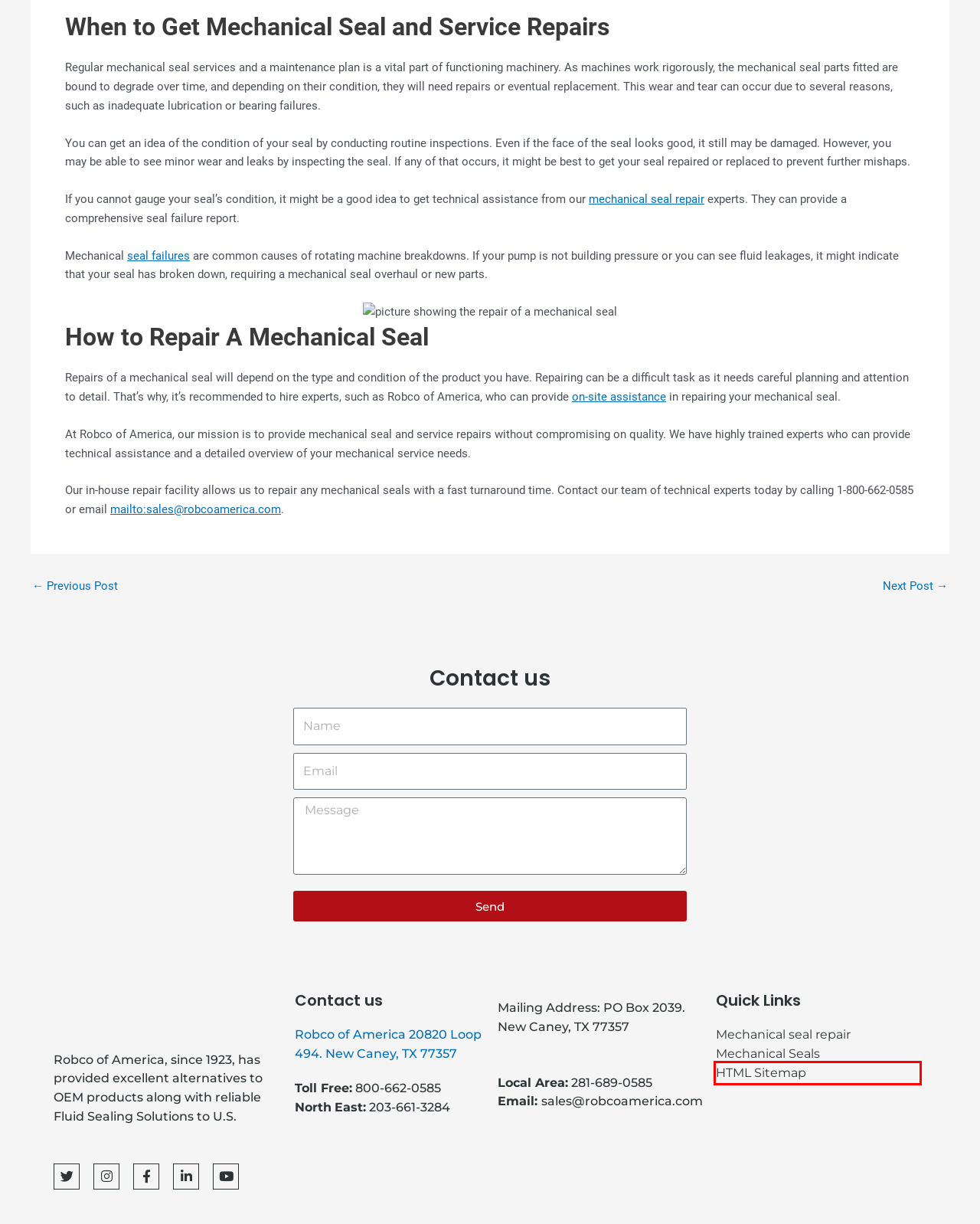You have a screenshot of a webpage with a red bounding box around a UI element. Determine which webpage description best matches the new webpage that results from clicking the element in the bounding box. Here are the candidates:
A. Mechanical Seals - Mixers, Pumps, Agitators and Compressors
B. Sitemap - Robco Of America
C. Robco of America | Onsite Support
D. Mechanical Seal Gallery - Robco of America
E. Failed Reactor Seals: Here's How To Repair A Reactor's Mechanical Seal - Robco Of America
F. Robco of America | Technical Support
G. Benefits Of Hiring A Mechanical Seal Overhaul Specialist - Robco Of America
H. Blog - Robco Of America

B